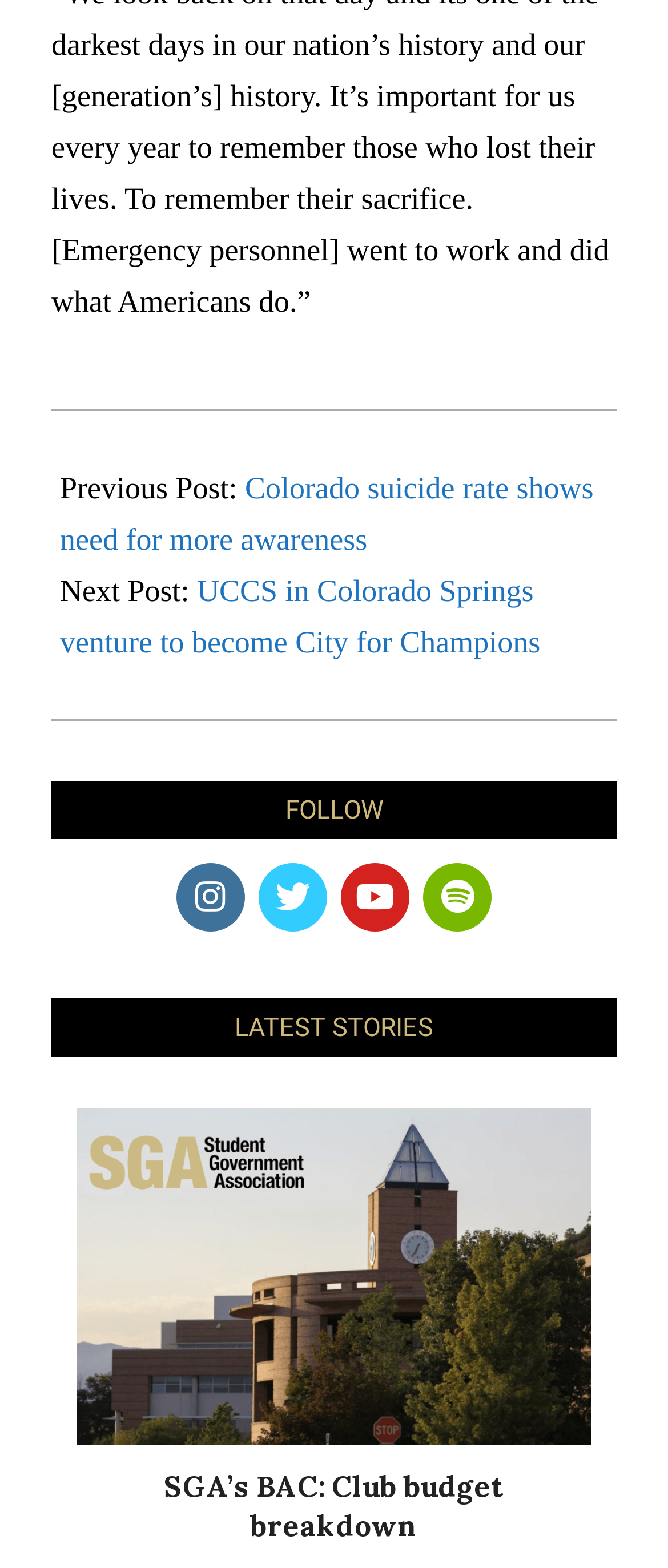How many social media links are there?
Answer briefly with a single word or phrase based on the image.

4